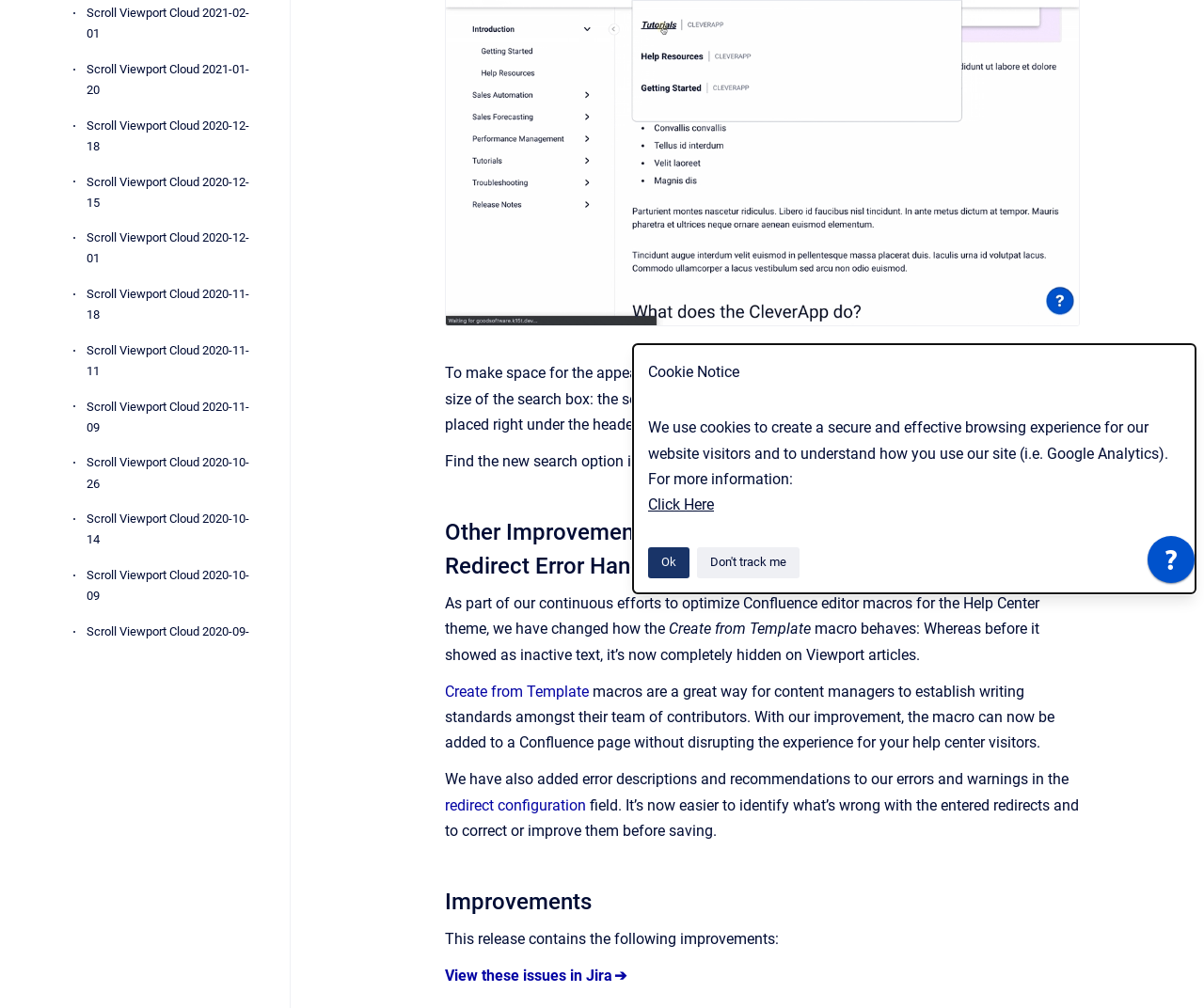Find the UI element described as: "parent_node: Improvements title="Copy to clipboard"" and predict its bounding box coordinates. Ensure the coordinates are four float numbers between 0 and 1, [left, top, right, bottom].

[0.355, 0.878, 0.37, 0.907]